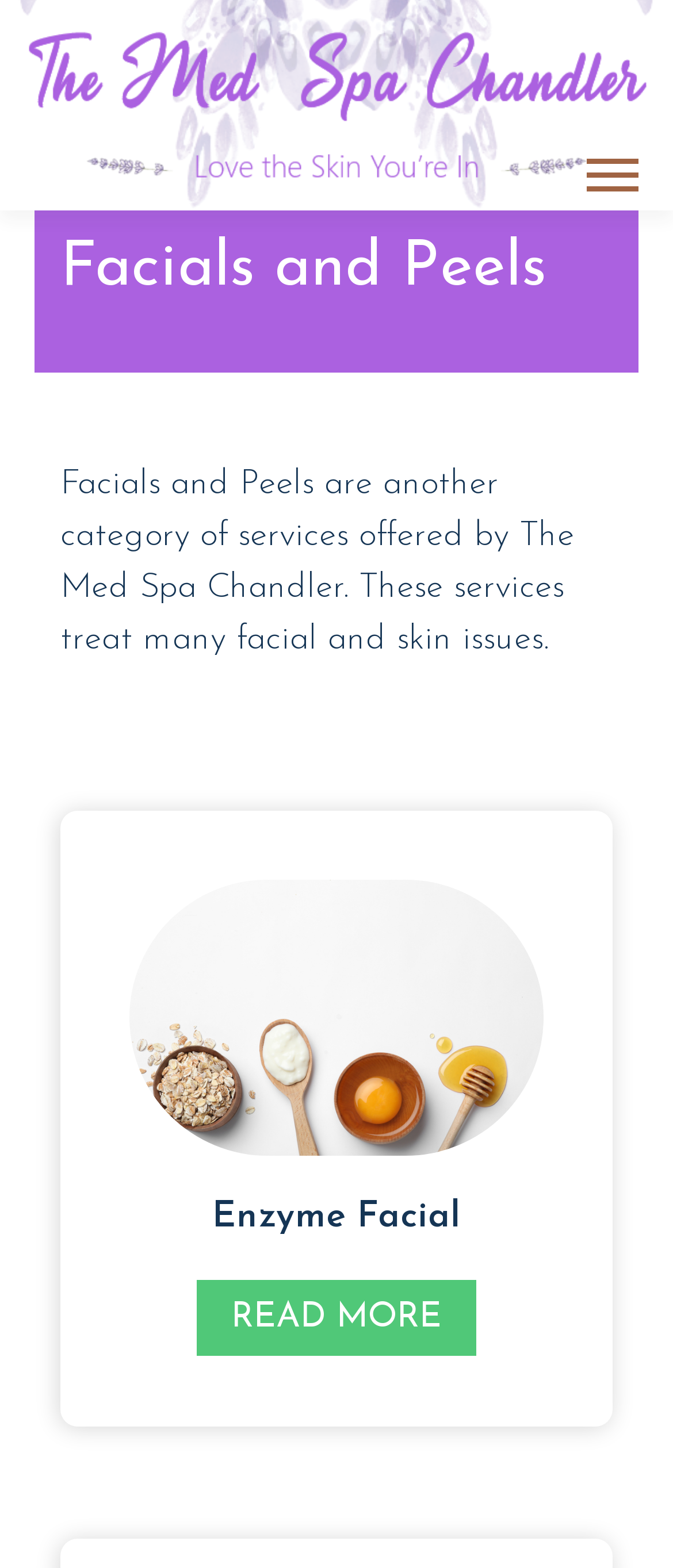Use one word or a short phrase to answer the question provided: 
What action can be taken after reading about the Enzyme Facial?

READ MORE